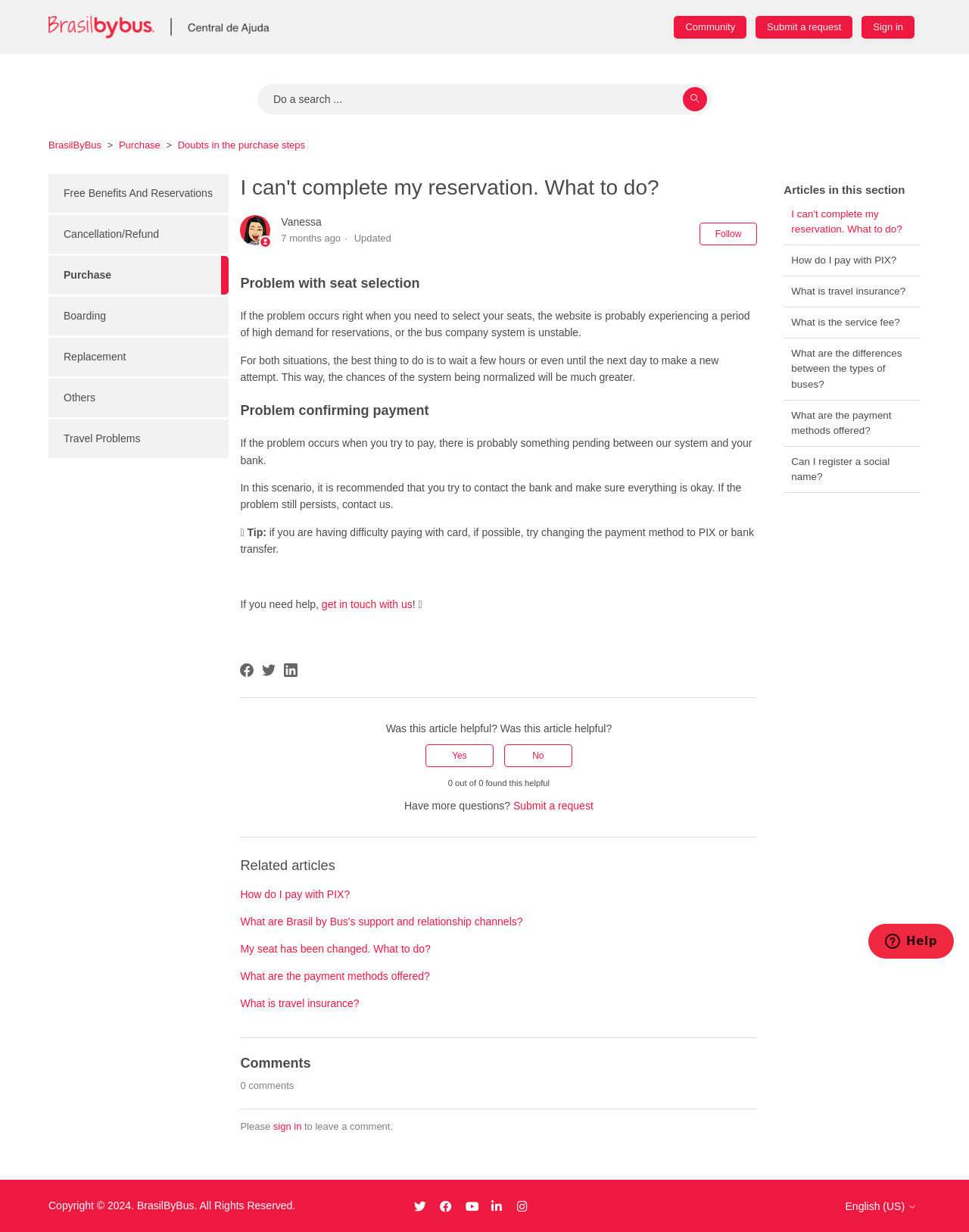What is the alternative payment method suggested?
Please provide a detailed answer to the question.

If having difficulty paying with a card, it is suggested to try changing the payment method to PIX or bank transfer. This is stated in the article 'I can't complete my reservation. What to do?' which provides solutions to common problems encountered during the reservation process.